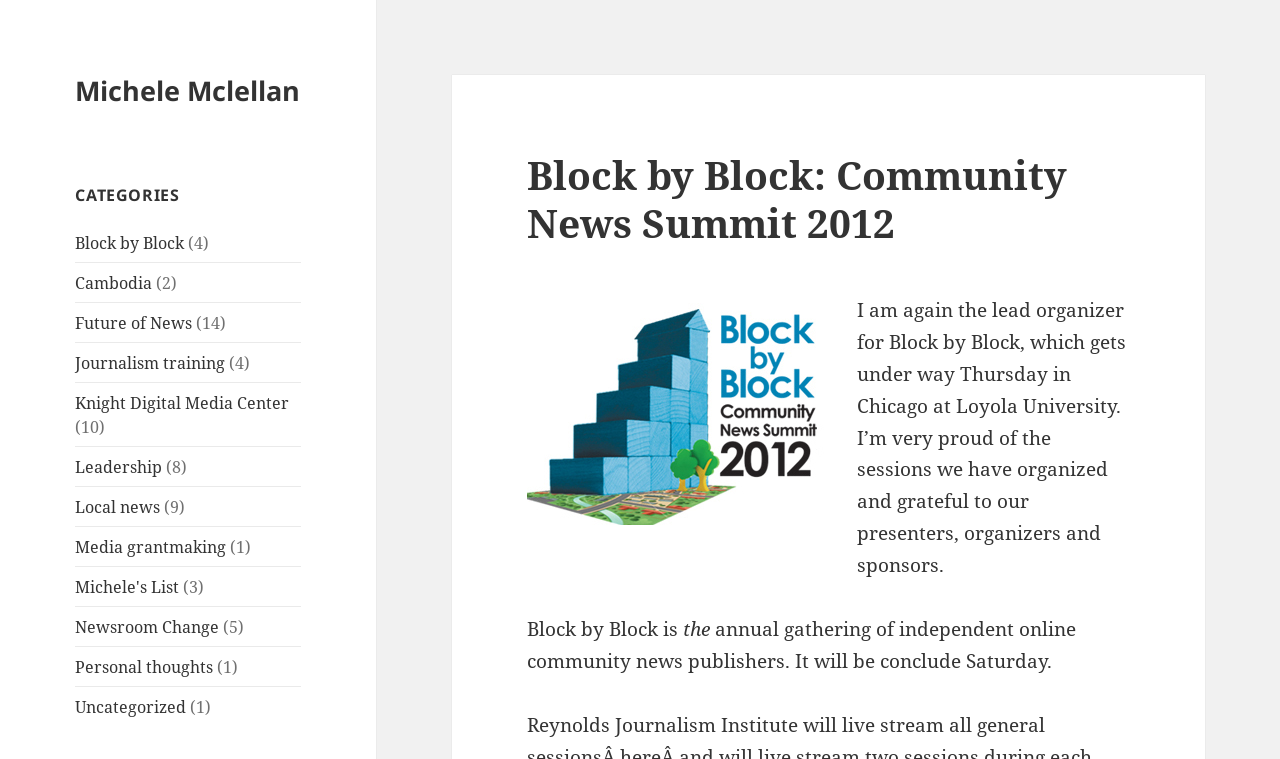Determine the bounding box coordinates for the HTML element mentioned in the following description: "Personal thoughts". The coordinates should be a list of four floats ranging from 0 to 1, represented as [left, top, right, bottom].

[0.059, 0.864, 0.167, 0.893]